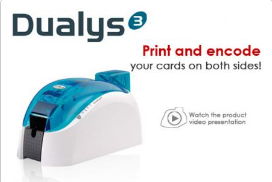Outline with detail what the image portrays.

The image showcases the Evolis Dualys3 ID card printer, designed for dual-sided printing and encoding of ID cards. Prominently featured in the image, the printer's sleek, modern design is highlighted by its vibrant blue and white color scheme. Above the printer, bold text emphasizes its capabilities, stating, “Print and encode your cards on both sides!” This suggests efficiency and versatility for users needing high-quality ID cards. 

A play button icon invites viewers to engage with a video presentation, indicating additional resources are available for demonstration and further understanding of the printer's features and functionality. The Dualys3 is positioned as a user-friendly solution, appealing to various applications in card printing, enhancing workflow for businesses and organizations alike.